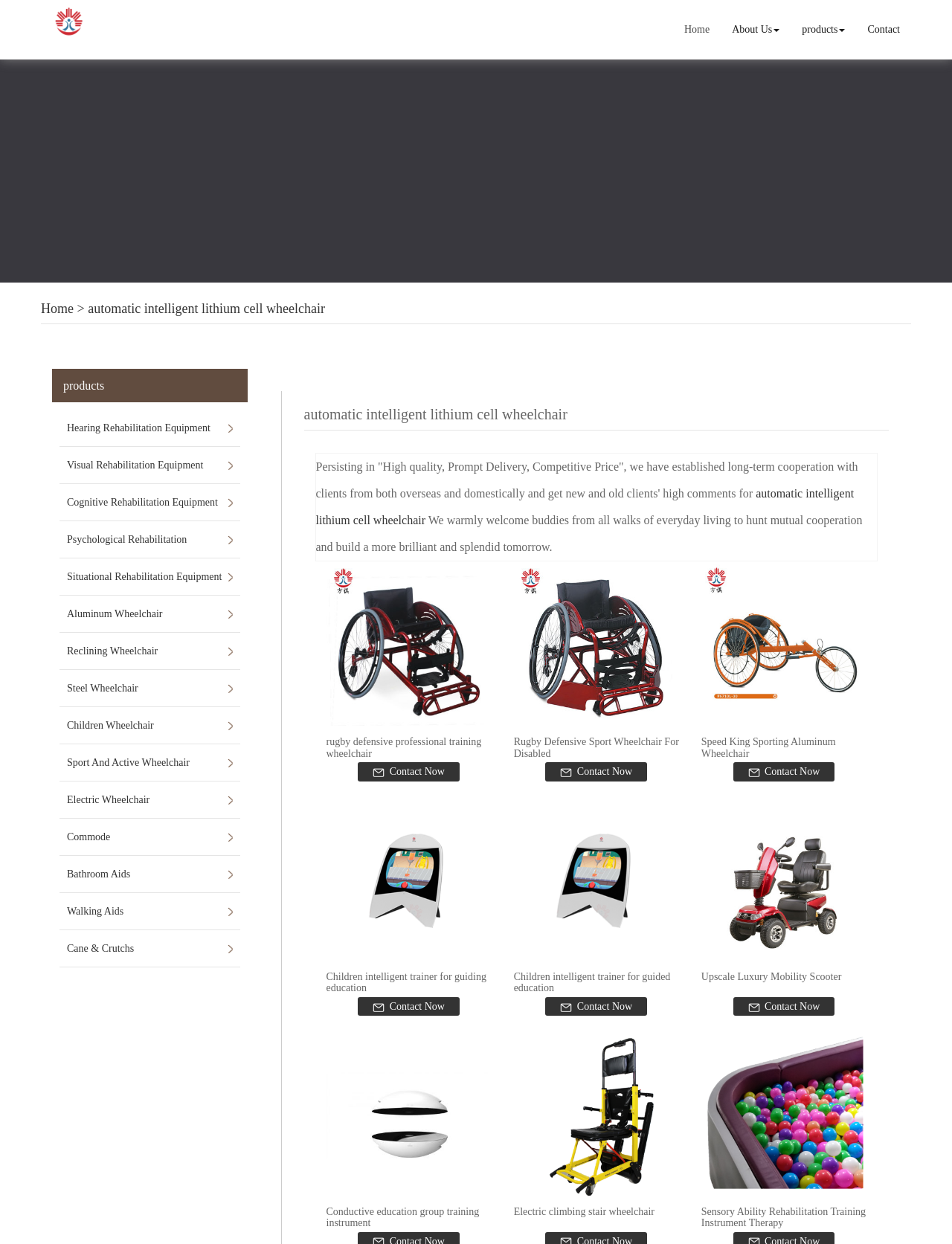Please identify the bounding box coordinates of the clickable area that will fulfill the following instruction: "Browse products". The coordinates should be in the format of four float numbers between 0 and 1, i.e., [left, top, right, bottom].

[0.831, 0.009, 0.9, 0.039]